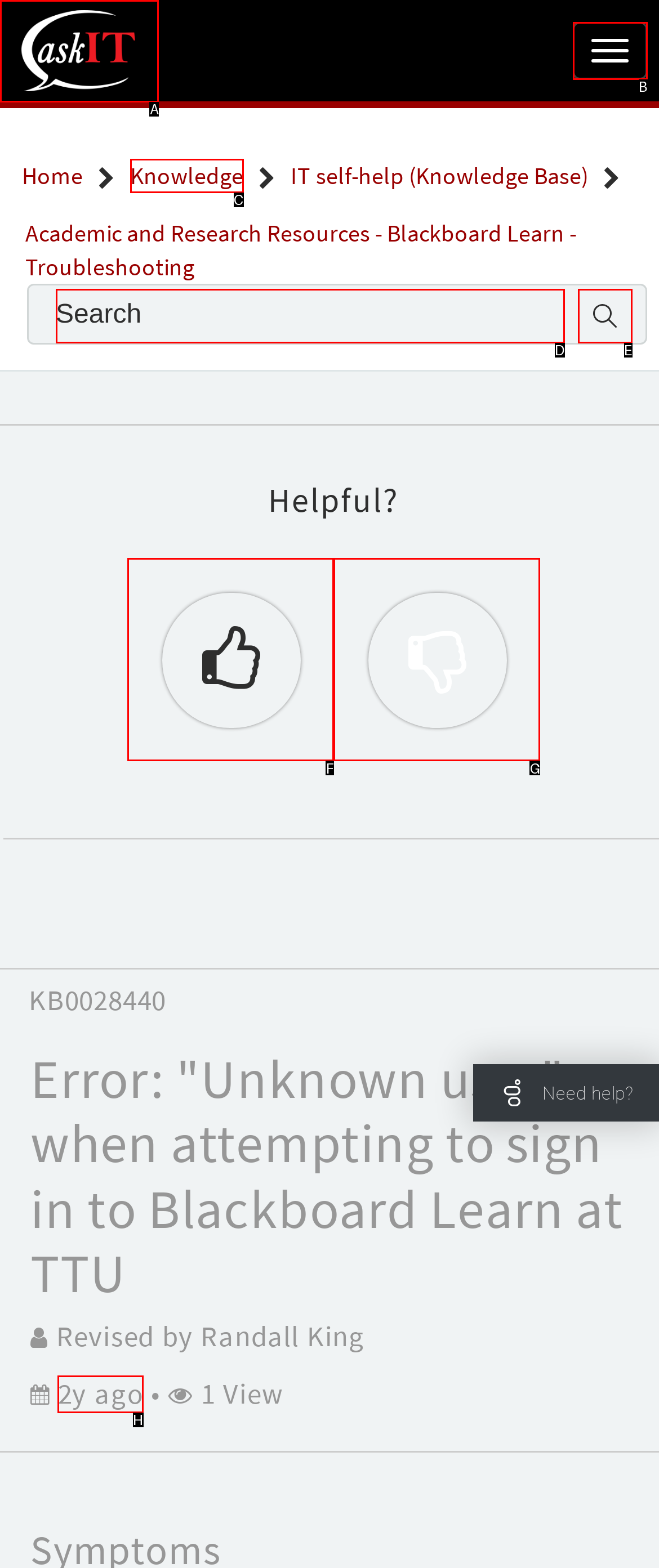Point out the UI element to be clicked for this instruction: Go to homepage. Provide the answer as the letter of the chosen element.

A